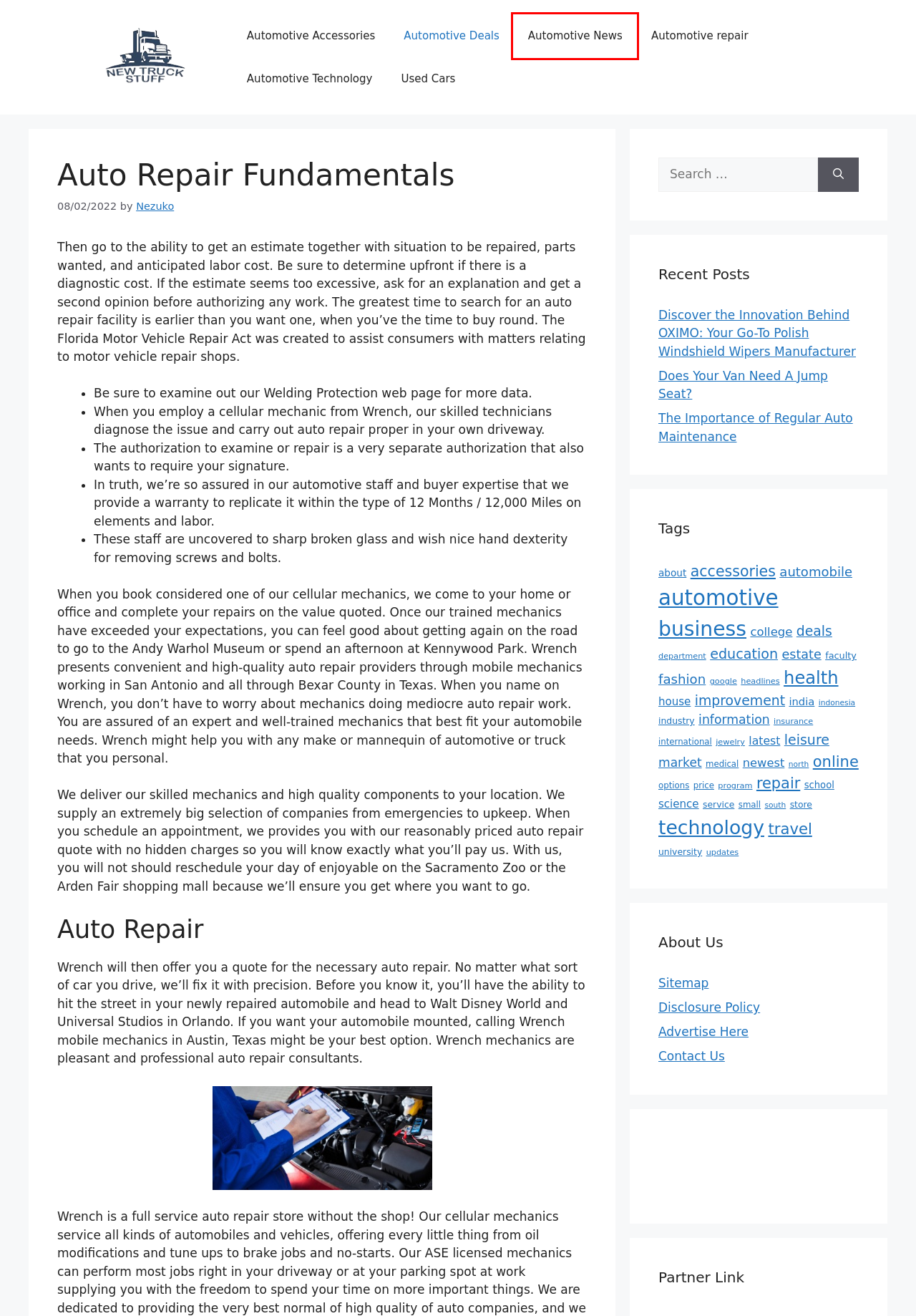Analyze the given webpage screenshot and identify the UI element within the red bounding box. Select the webpage description that best matches what you expect the new webpage to look like after clicking the element. Here are the candidates:
A. online - NTS
B. Automotive News - NTS
C. india - NTS
D. leisure - NTS
E. industry - NTS
F. small - NTS
G. Homepage - NTS
H. business - NTS

B